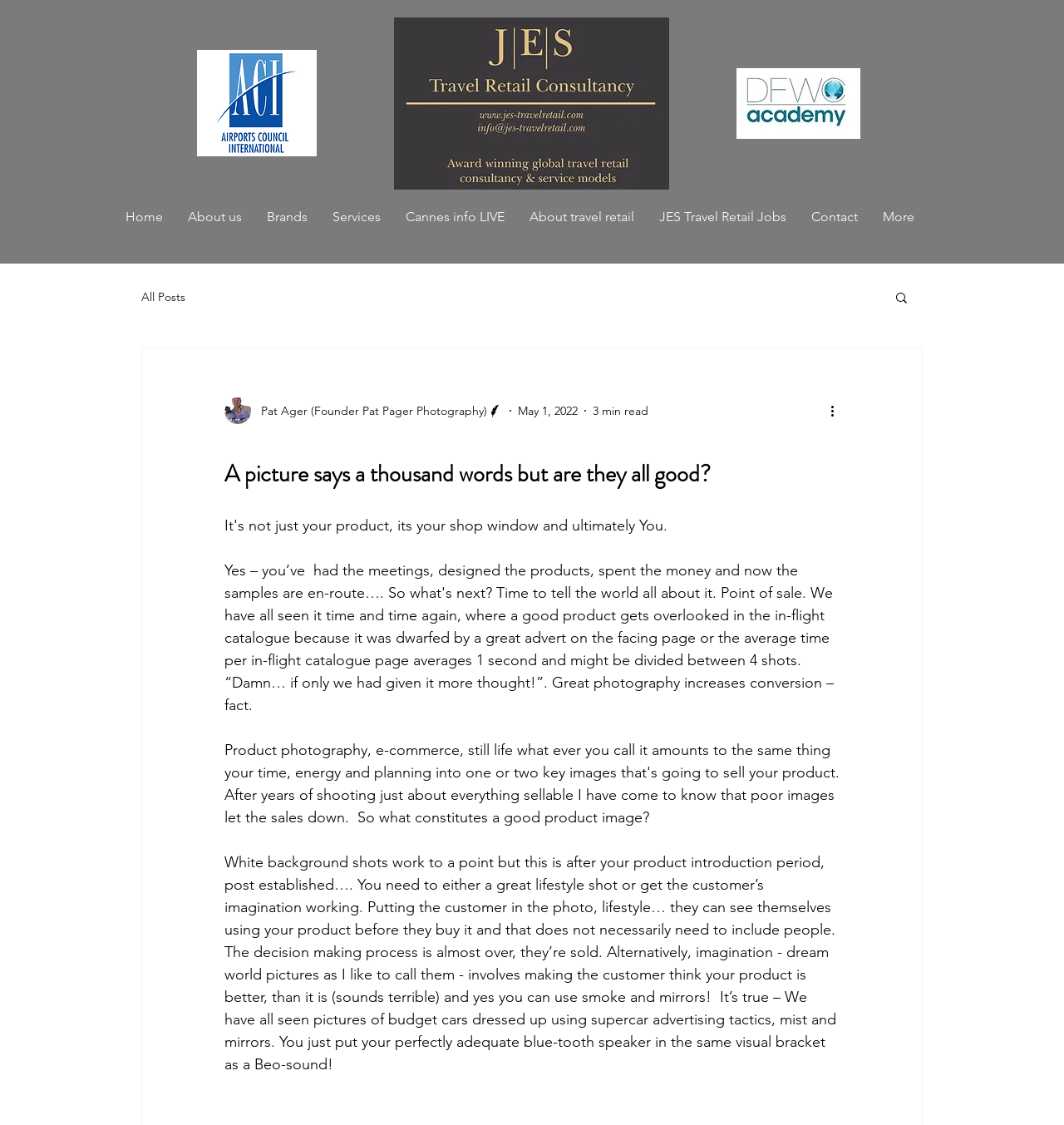Find the bounding box coordinates of the element to click in order to complete this instruction: "Explore the 'Brands' section". The bounding box coordinates must be four float numbers between 0 and 1, denoted as [left, top, right, bottom].

[0.239, 0.151, 0.301, 0.234]